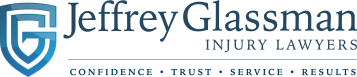Summarize the image with a detailed description that highlights all prominent details.

The image features the logo of Jeffrey Glassman Injury Lawyers, a law firm specializing in personal injury cases. The logo is designed with a modern and professional aesthetic, incorporating a shield motif that symbolizes protection and trust. Below the firm's name, the tagline emphasizes core values: "Confidence - Trust - Service - Results," highlighting their commitment to client advocacy and successful outcomes. This branding reinforces the firm's identity as a reliable source for legal assistance, particularly in the context of car accidents and injury claims.